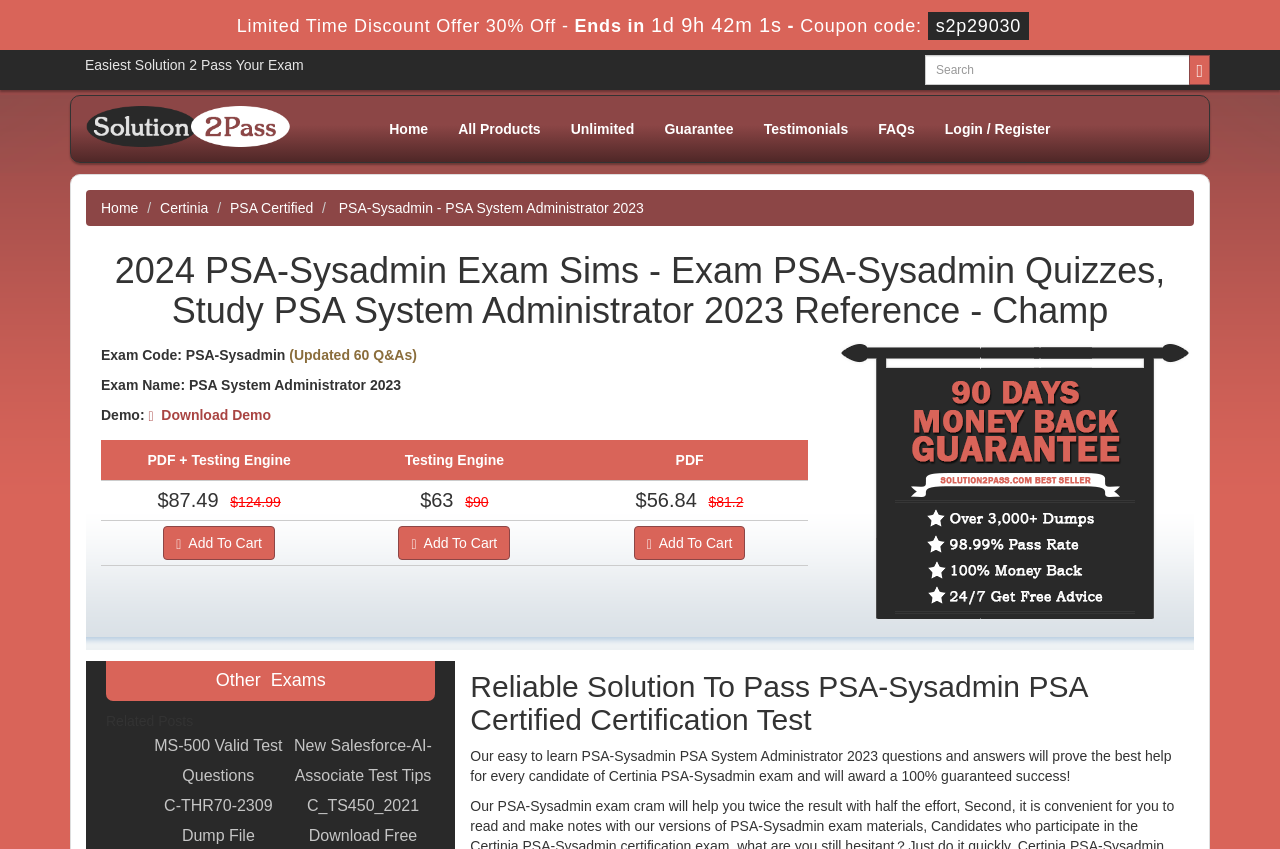What is the exam code for PSA System Administrator 2023?
Using the image as a reference, give a one-word or short phrase answer.

PSA-Sysadmin